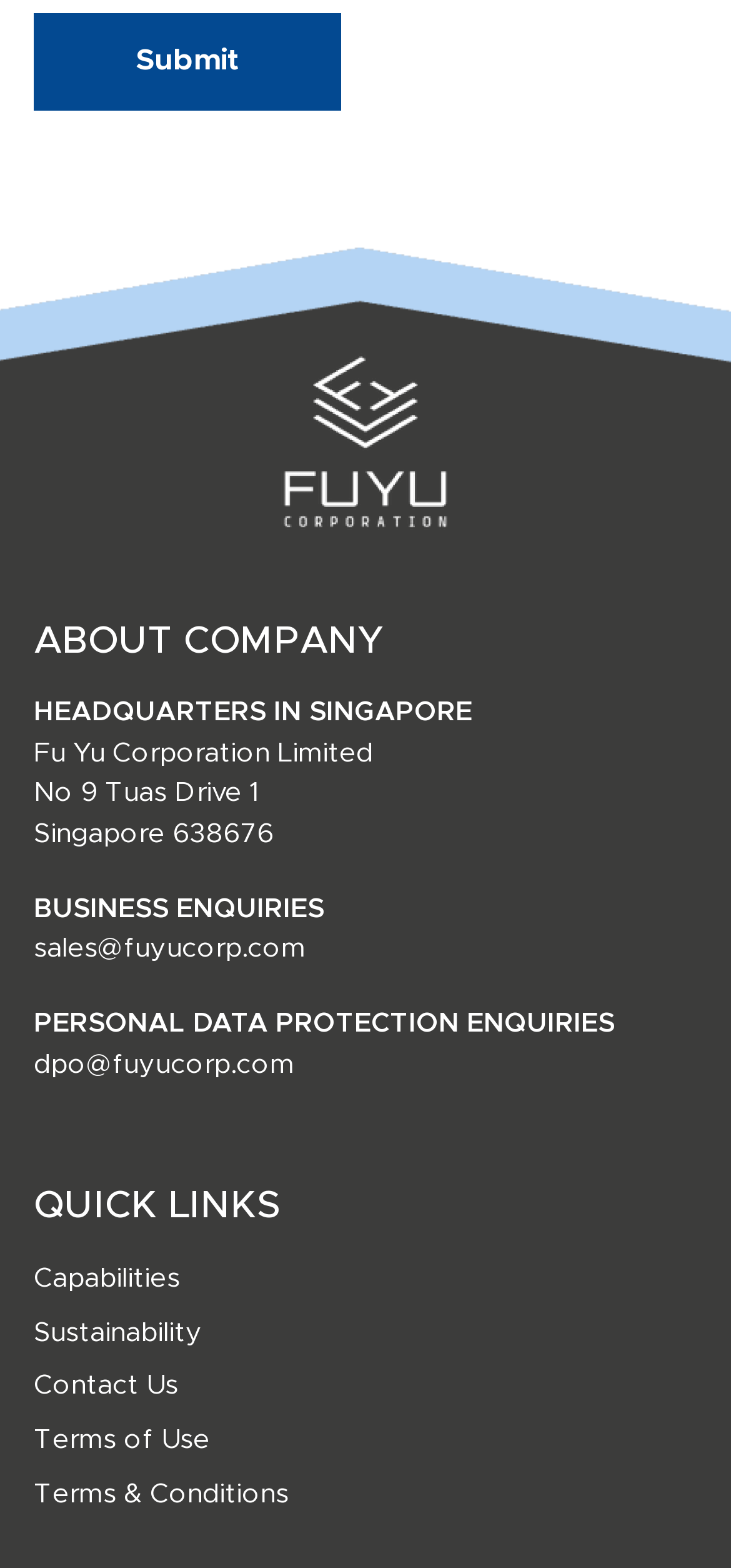Please find the bounding box coordinates of the element that needs to be clicked to perform the following instruction: "Contact the company". The bounding box coordinates should be four float numbers between 0 and 1, represented as [left, top, right, bottom].

[0.046, 0.873, 0.954, 0.898]